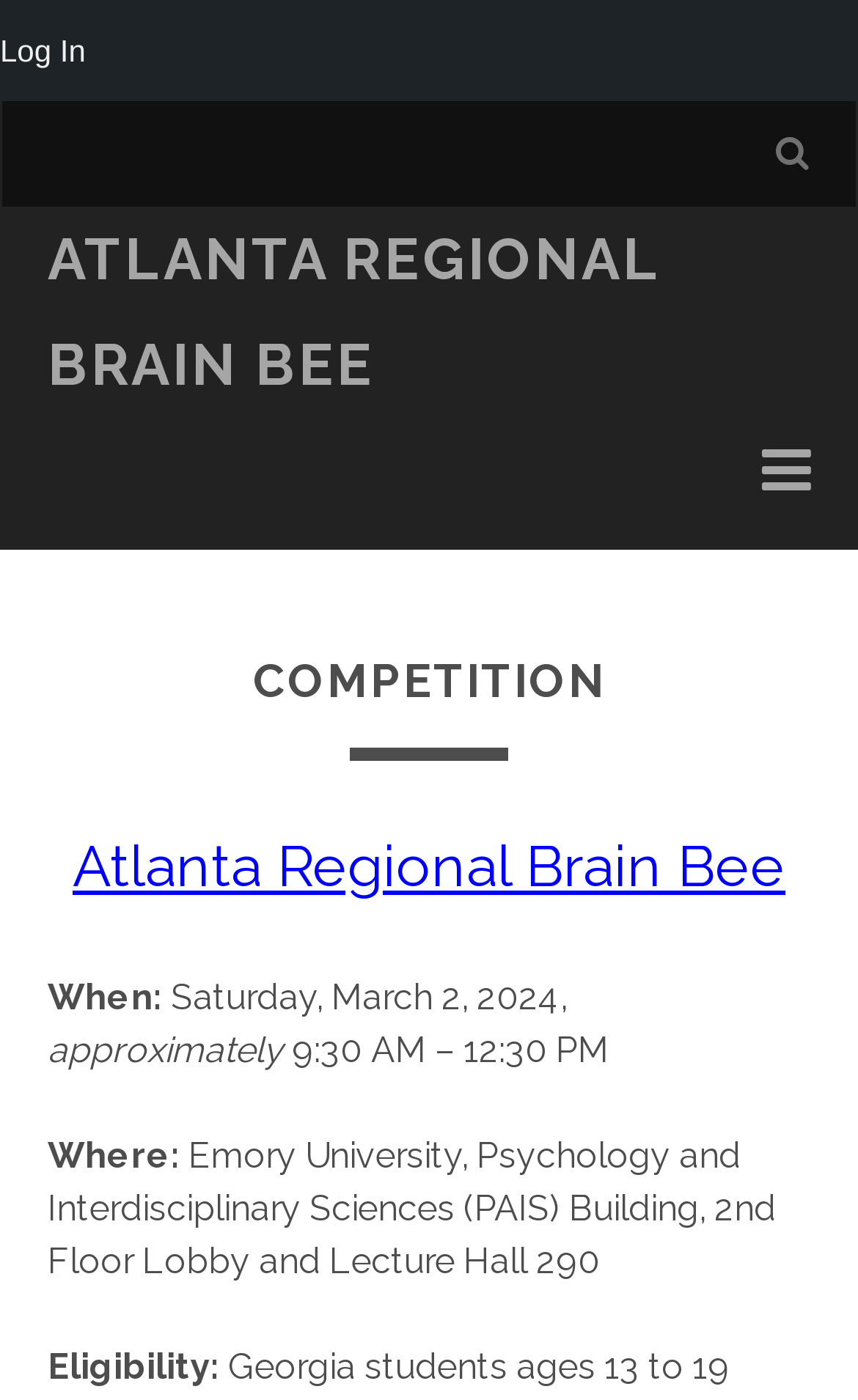Please analyze the image and provide a thorough answer to the question:
Is there a log in option on the webpage?

I found a link with the text 'Log In' at the top-left corner of the webpage, which suggests that there is a log in option available.